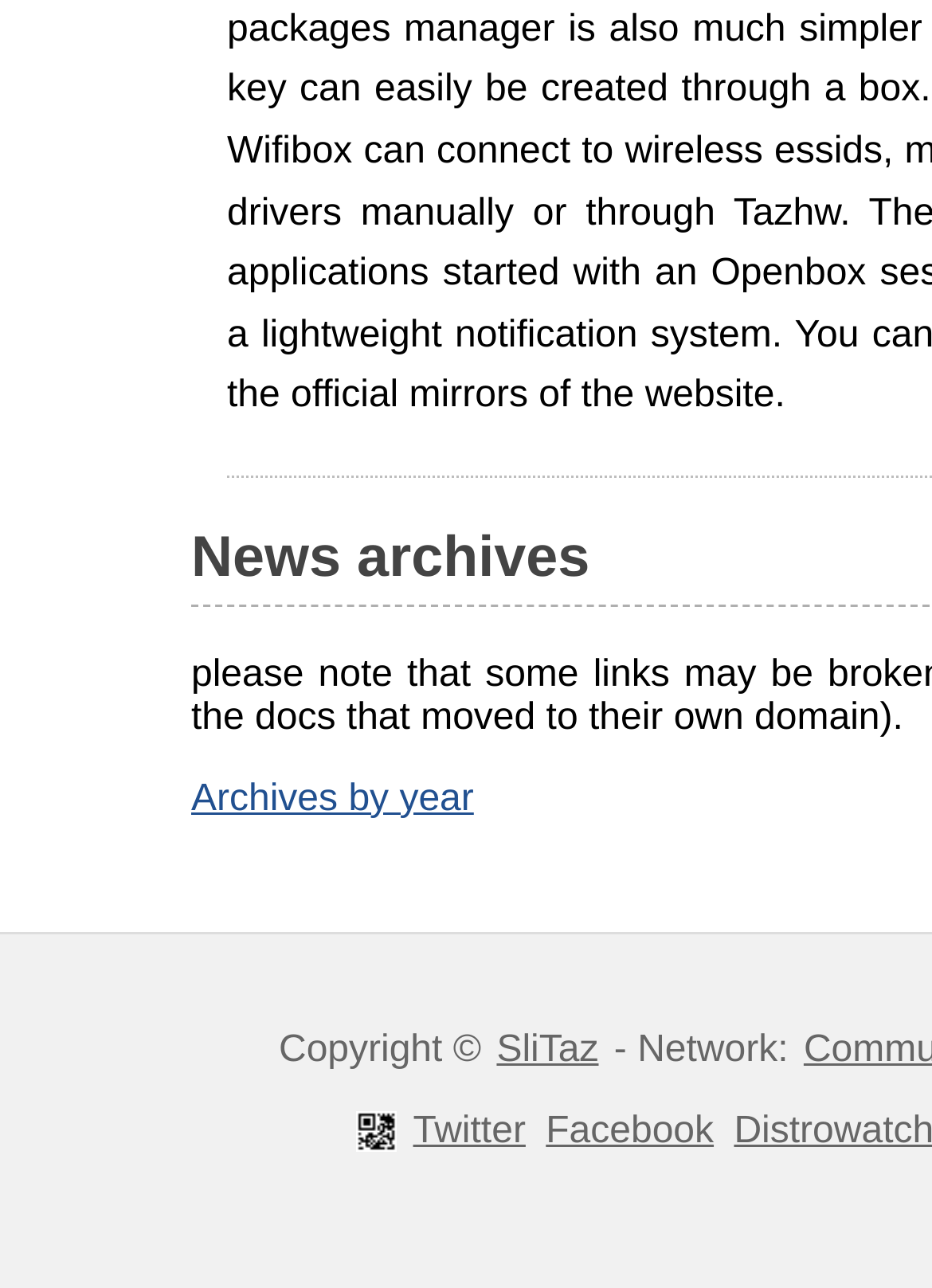What is the purpose of the 'Archives by year' link?
Using the screenshot, give a one-word or short phrase answer.

To access archives